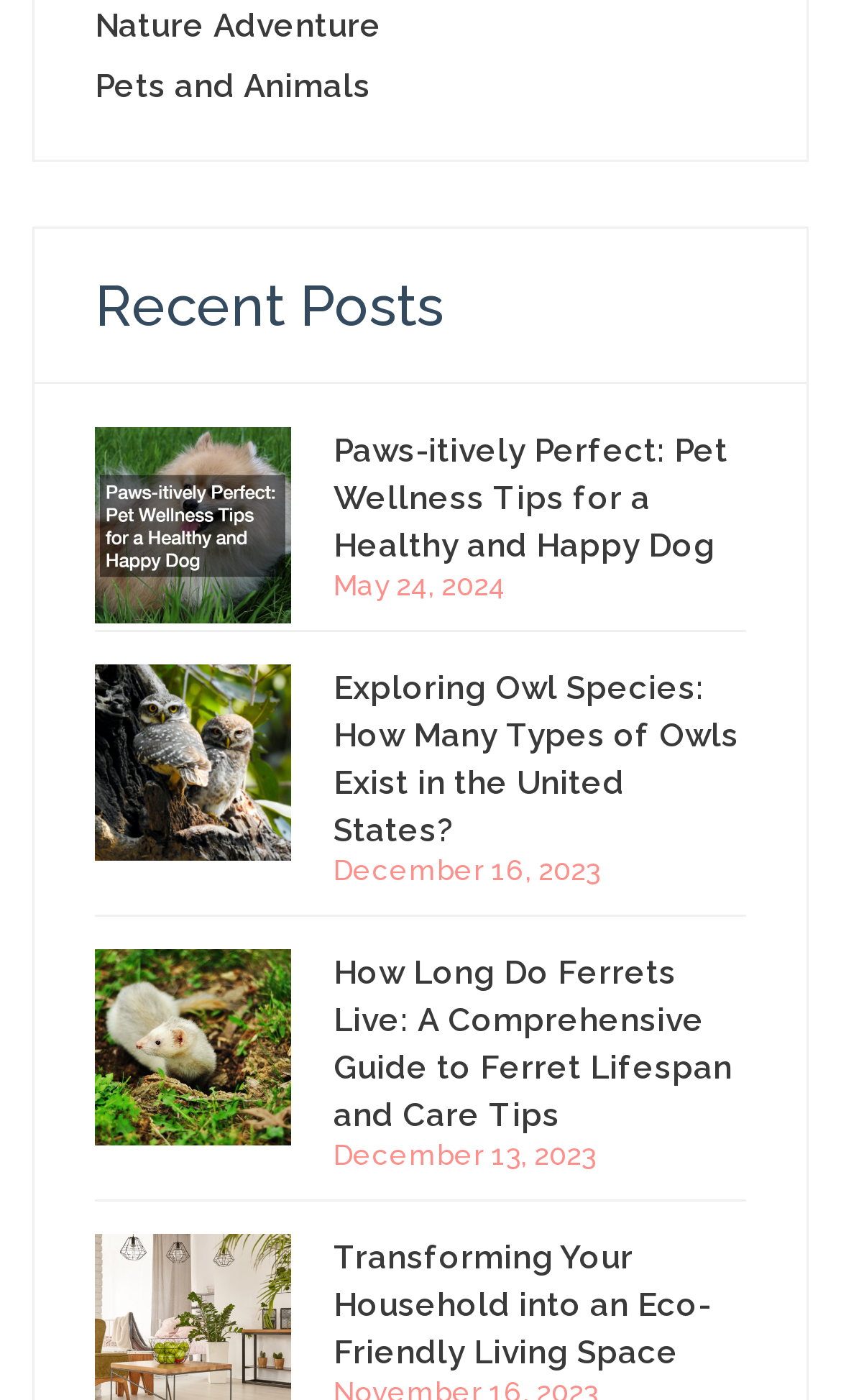What is the category of the link 'Paws-itively Perfect: Pet Wellness Tips for a Healthy and Happy Dog'? Using the information from the screenshot, answer with a single word or phrase.

Pets and Animals